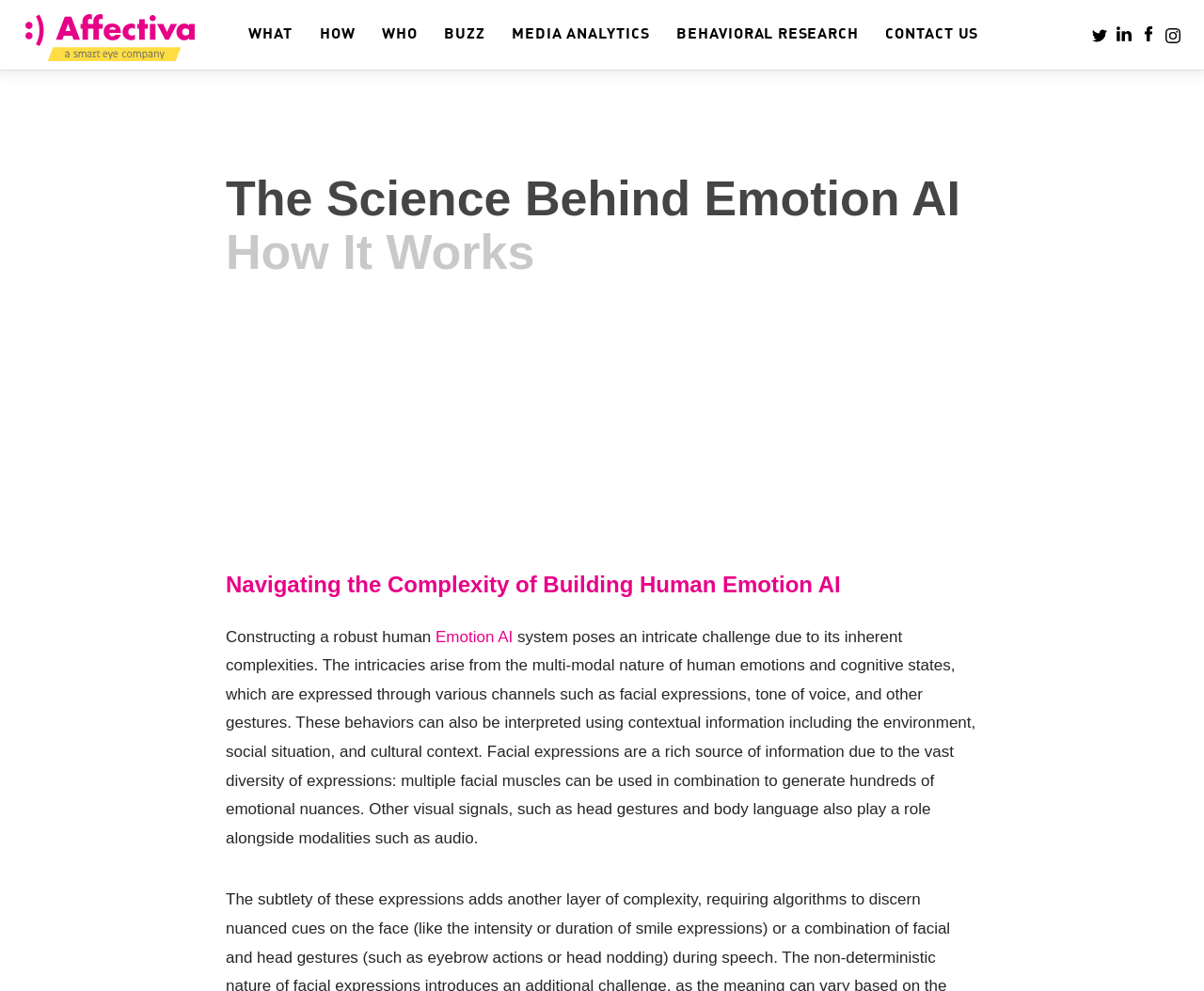Specify the bounding box coordinates of the area that needs to be clicked to achieve the following instruction: "Click on the 'CONTACT US' link".

[0.726, 0.0, 0.822, 0.066]